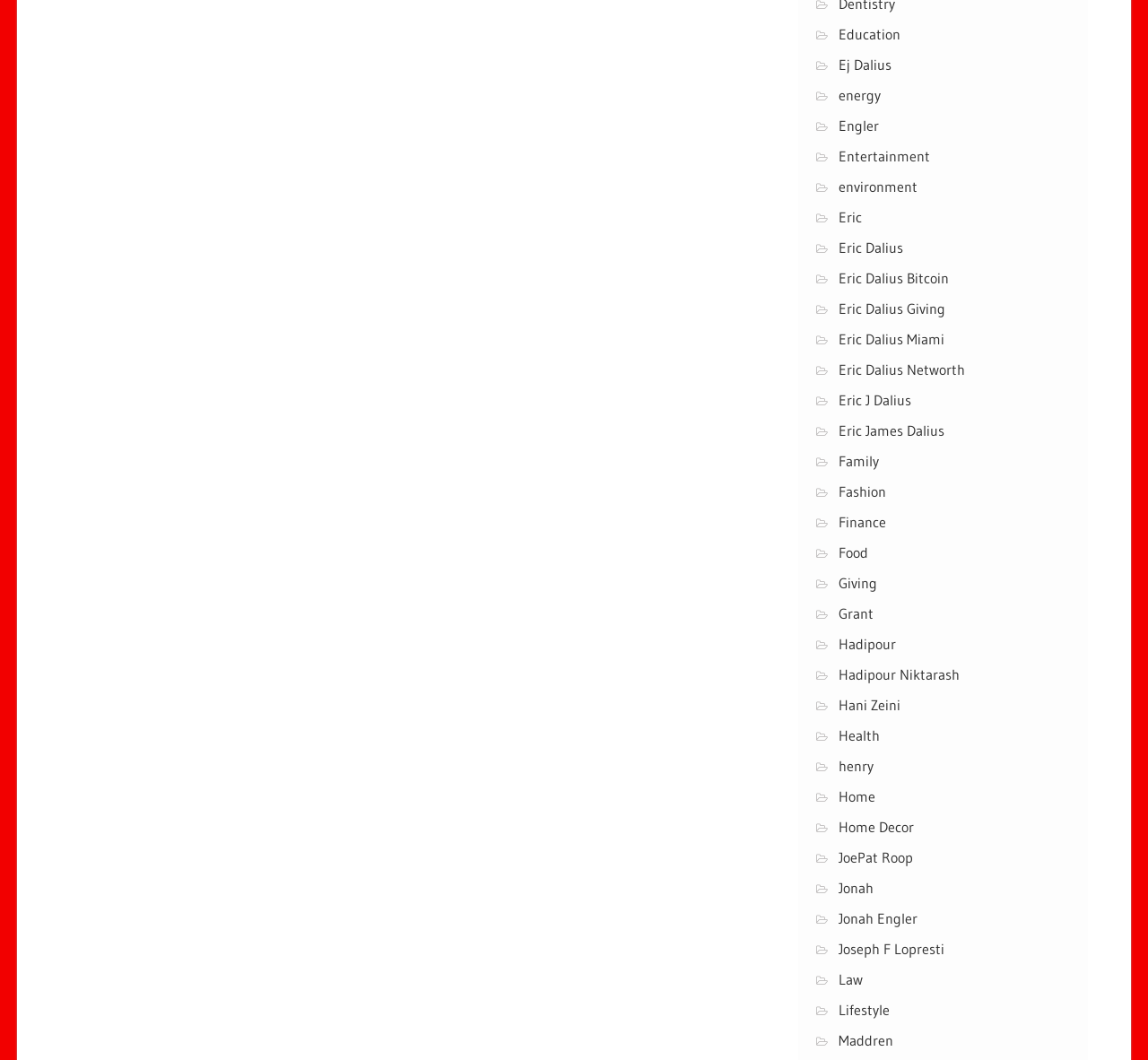Are there links related to categories?
Identify the answer in the screenshot and reply with a single word or phrase.

Yes